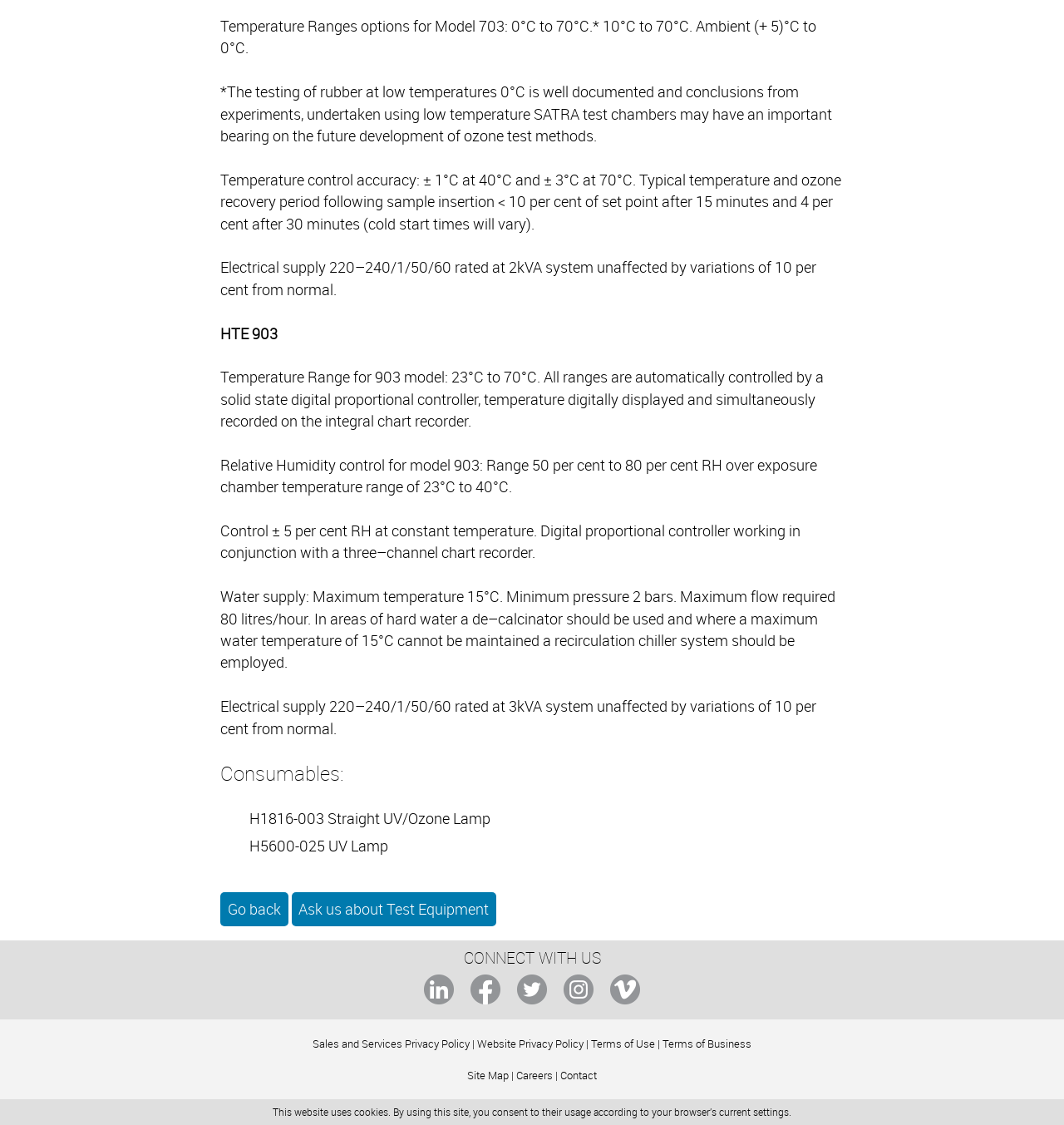What is the temperature range for Model 703?
Carefully analyze the image and provide a detailed answer to the question.

The temperature range for Model 703 can be found in the first StaticText element, which states 'Temperature Ranges options for Model 703: 0°C to 70°C. 10°C to 70°C. Ambient (+ 5)°C to 0°C.'